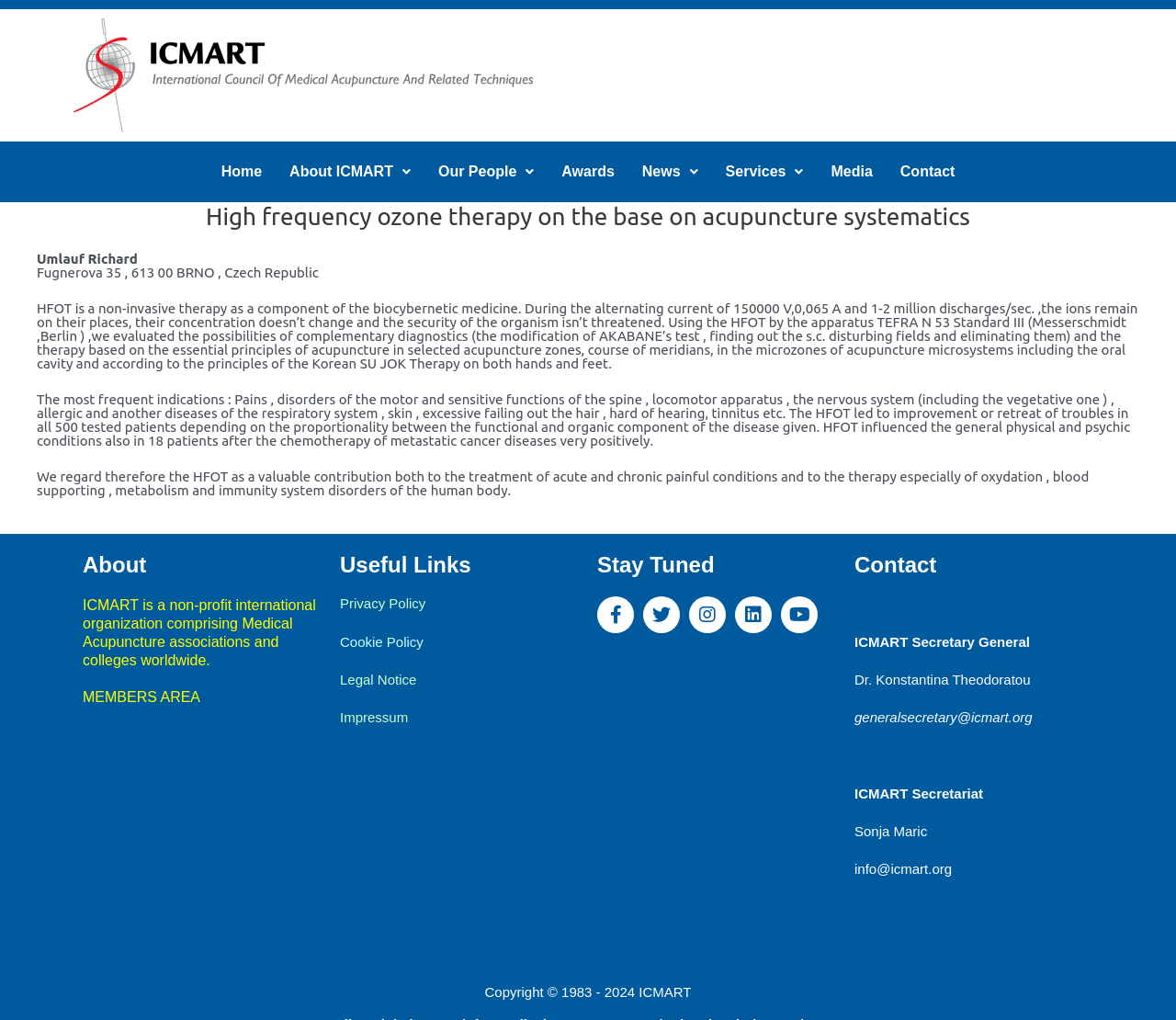Specify the bounding box coordinates of the region I need to click to perform the following instruction: "Visit WordPress". The coordinates must be four float numbers in the range of 0 to 1, i.e., [left, top, right, bottom].

None